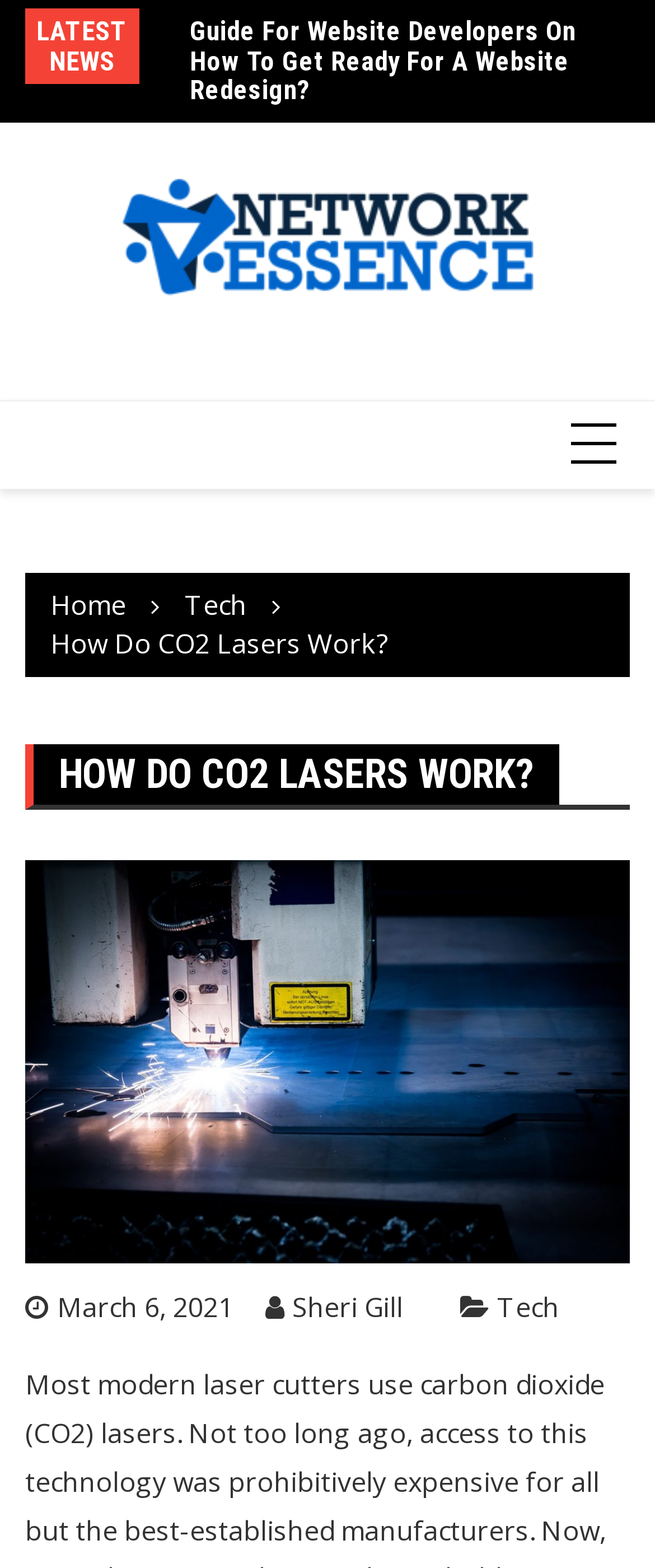Who is the author of the article 'How Do CO2 Lasers Work?'?
Answer with a single word or phrase, using the screenshot for reference.

Sheri Gill